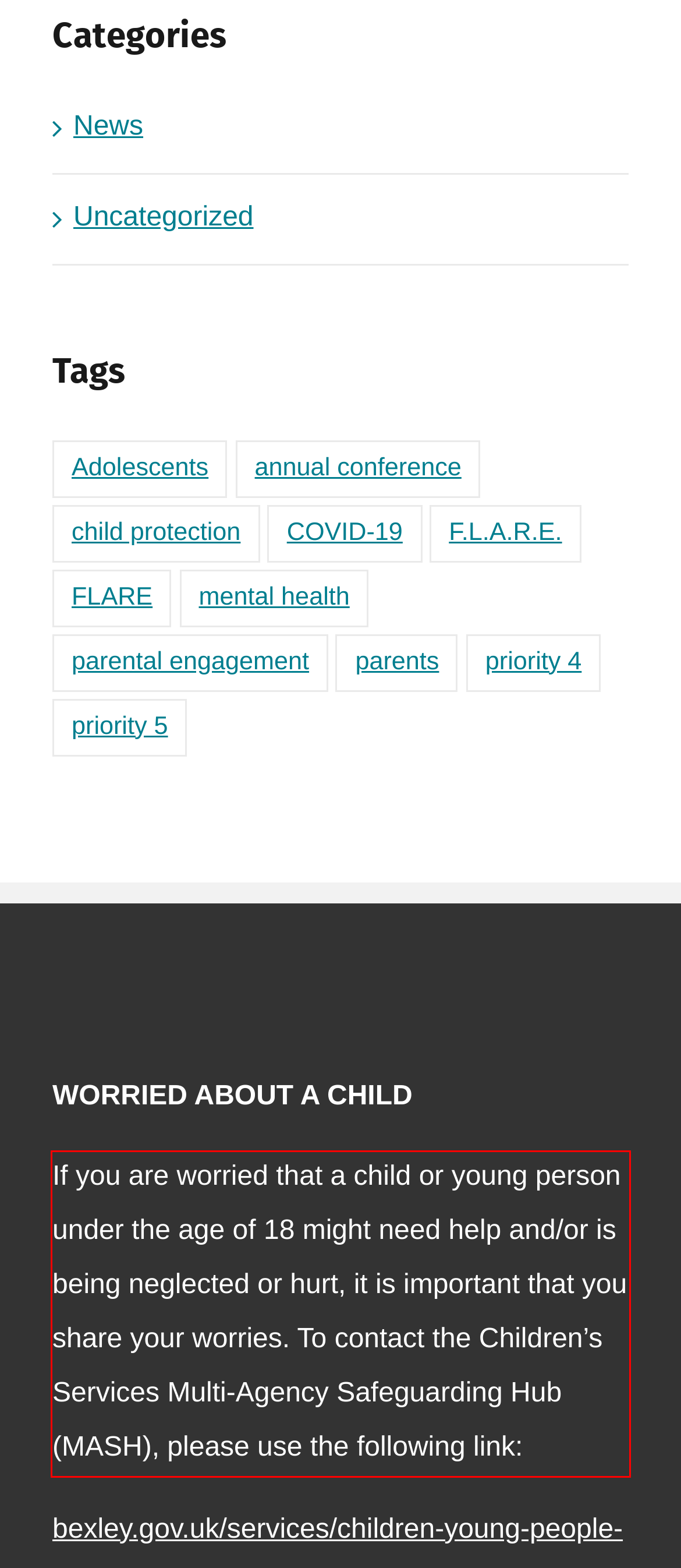Please analyze the provided webpage screenshot and perform OCR to extract the text content from the red rectangle bounding box.

If you are worried that a child or young person under the age of 18 might need help and/or is being neglected or hurt, it is important that you share your worries. To contact the Children’s Services Multi-Agency Safeguarding Hub (MASH), please use the following link: